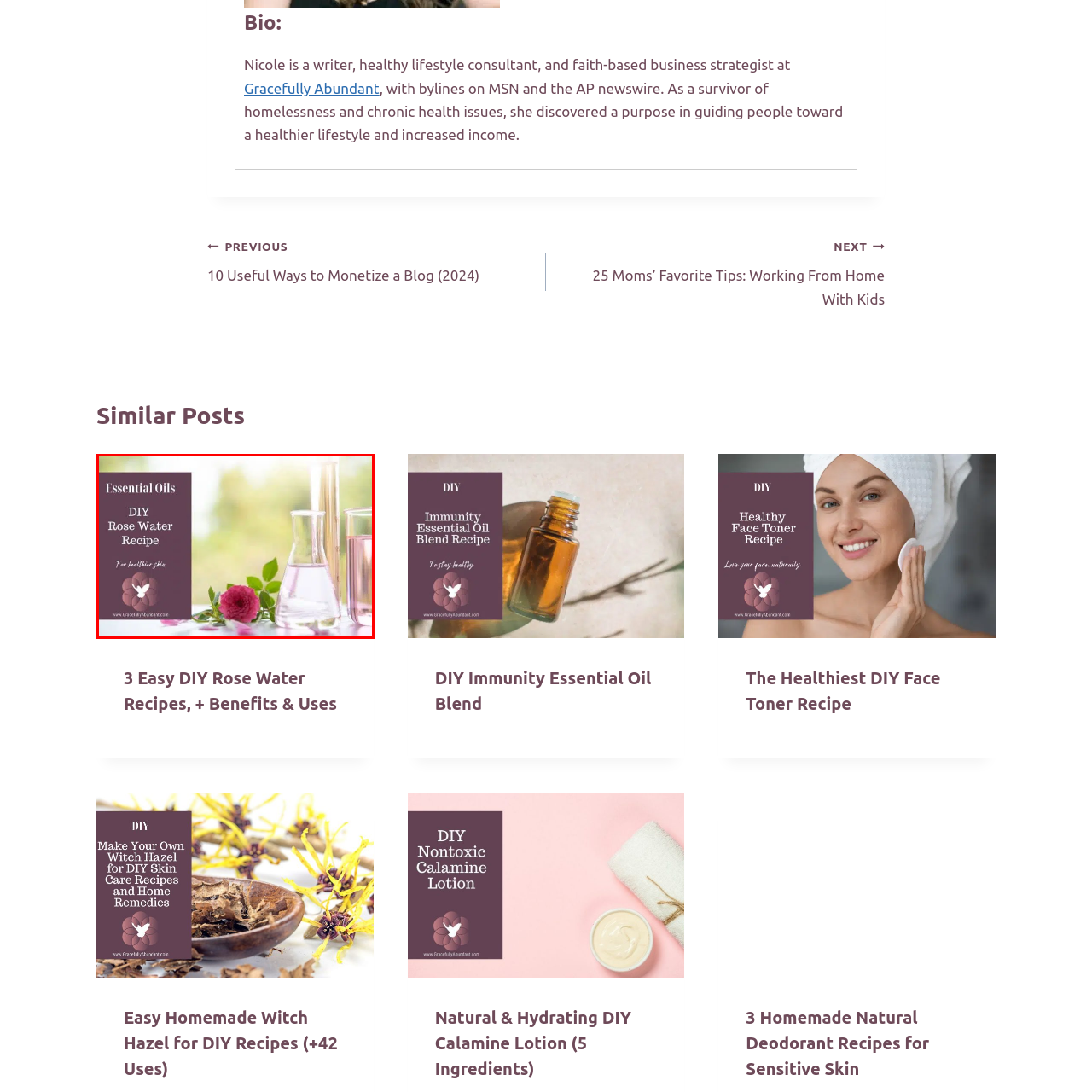What is the purpose of the rose water?
Analyze the image marked by the red bounding box and respond with an in-depth answer considering the visual clues.

The purpose of the rose water is for healthier skin, as mentioned in the phrase 'For healthier skin' below the title of the recipe, suggesting that the rose water has benefits for skin health.